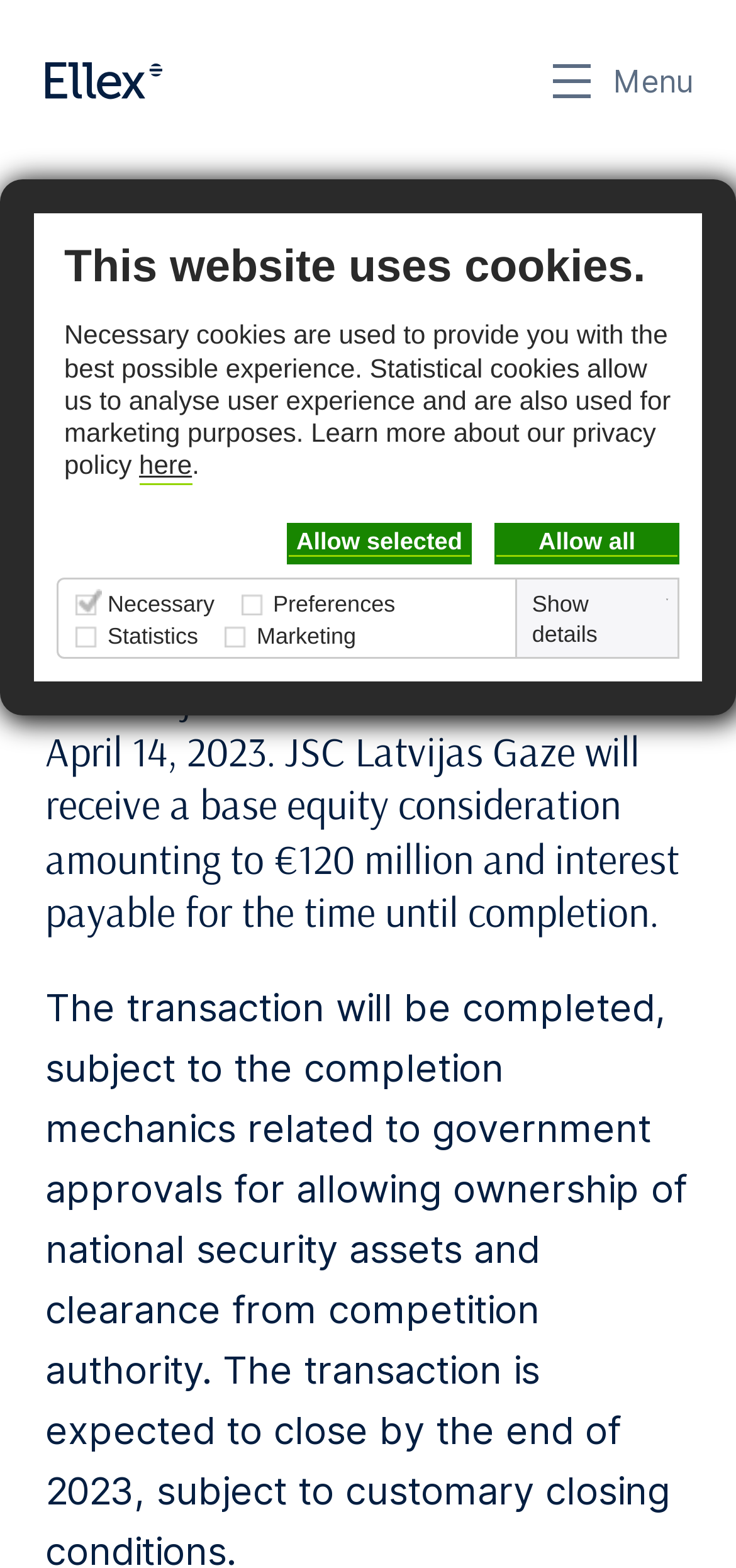Describe all the key features and sections of the webpage thoroughly.

The webpage appears to be a news article or press release about Eesti Gaas acquiring Gaso from Latvijas Gāze. At the top of the page, there is a dialog box with a heading "This website uses cookies" and a brief description of the types of cookies used. Below this, there are three links: "here", "Allow selected", and "Allow all". 

To the right of the dialog box, there is an Ellex logo link with an accompanying image. Above this, there is a language selection button with an "EN" label and a dropdown menu. 

The main content of the page begins with a heading "Eesti Gaas acquires Gaso from Latvijas Gāze". Below this, there is a subheading that provides more details about the acquisition, including the price and date of the agreement. 

At the bottom of the page, there is a "Back to top" button with an accompanying image.